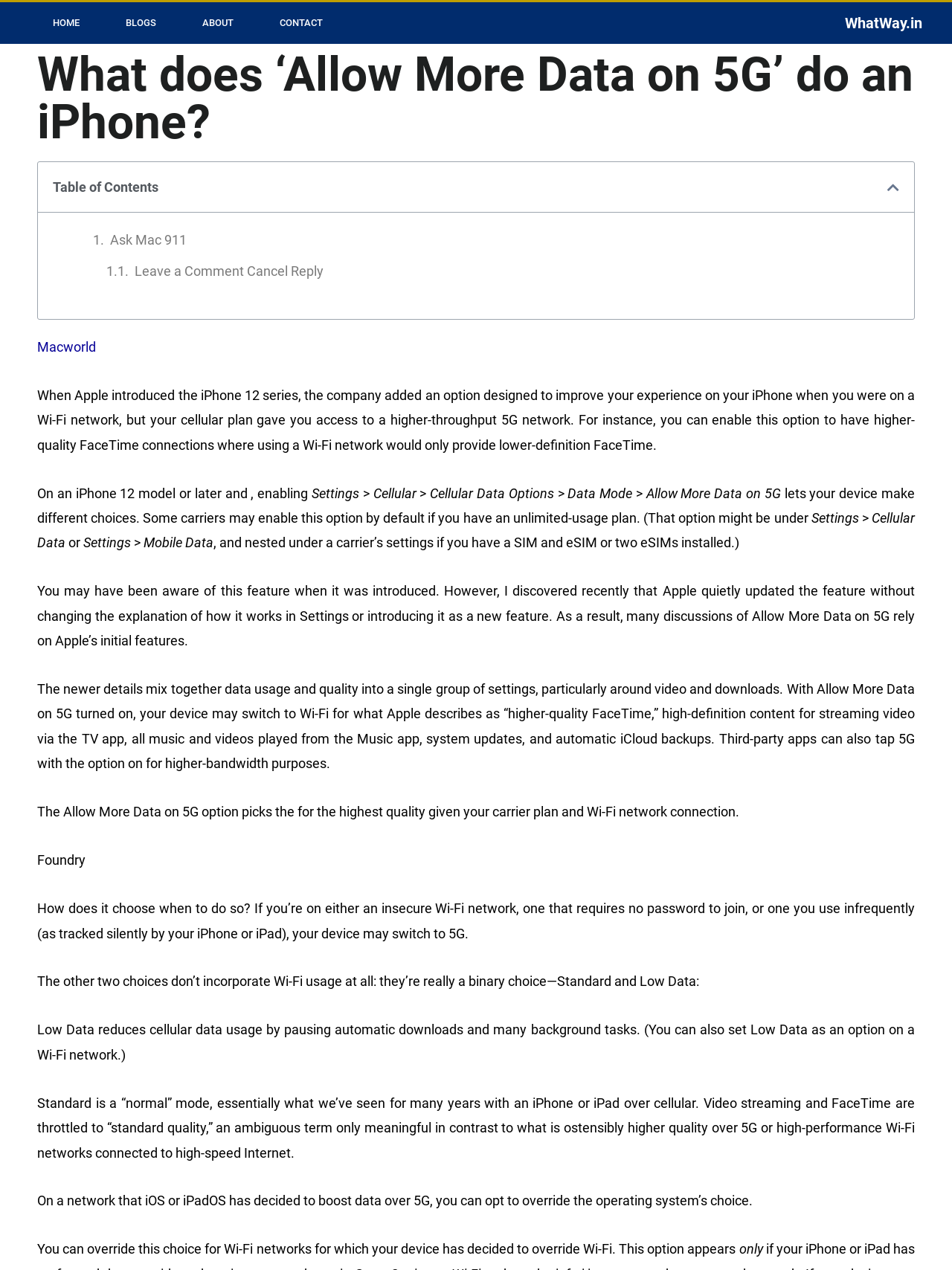Give a detailed account of the webpage.

This webpage is about explaining the "Allow More Data on 5G" feature on iPhones. At the top, there are four links: "HOME", "BLOGS", "ABOUT", and "CONTACT", aligned horizontally. Below them, there is a heading "WhatWay.in" with a link to the same name. 

The main content of the webpage is divided into sections. The first section has a heading "What does ‘Allow More Data on 5G’ do an iPhone?" followed by a table of contents link and a button to close the table of contents. 

Below the heading, there is a paragraph of text explaining the "Allow More Data on 5G" feature, which allows iPhones to make different choices about data usage when connected to a Wi-Fi network and a 5G network. The text is followed by a series of links and buttons, including "Ask Mac 911" and "Leave a Comment Cancel Reply".

The rest of the webpage is a long article explaining the "Allow More Data on 5G" feature in detail. The article is divided into sections, each with a heading or subheading, and includes explanations of how the feature works, how it chooses when to switch to 5G, and how it affects data usage. There are no images on the page.